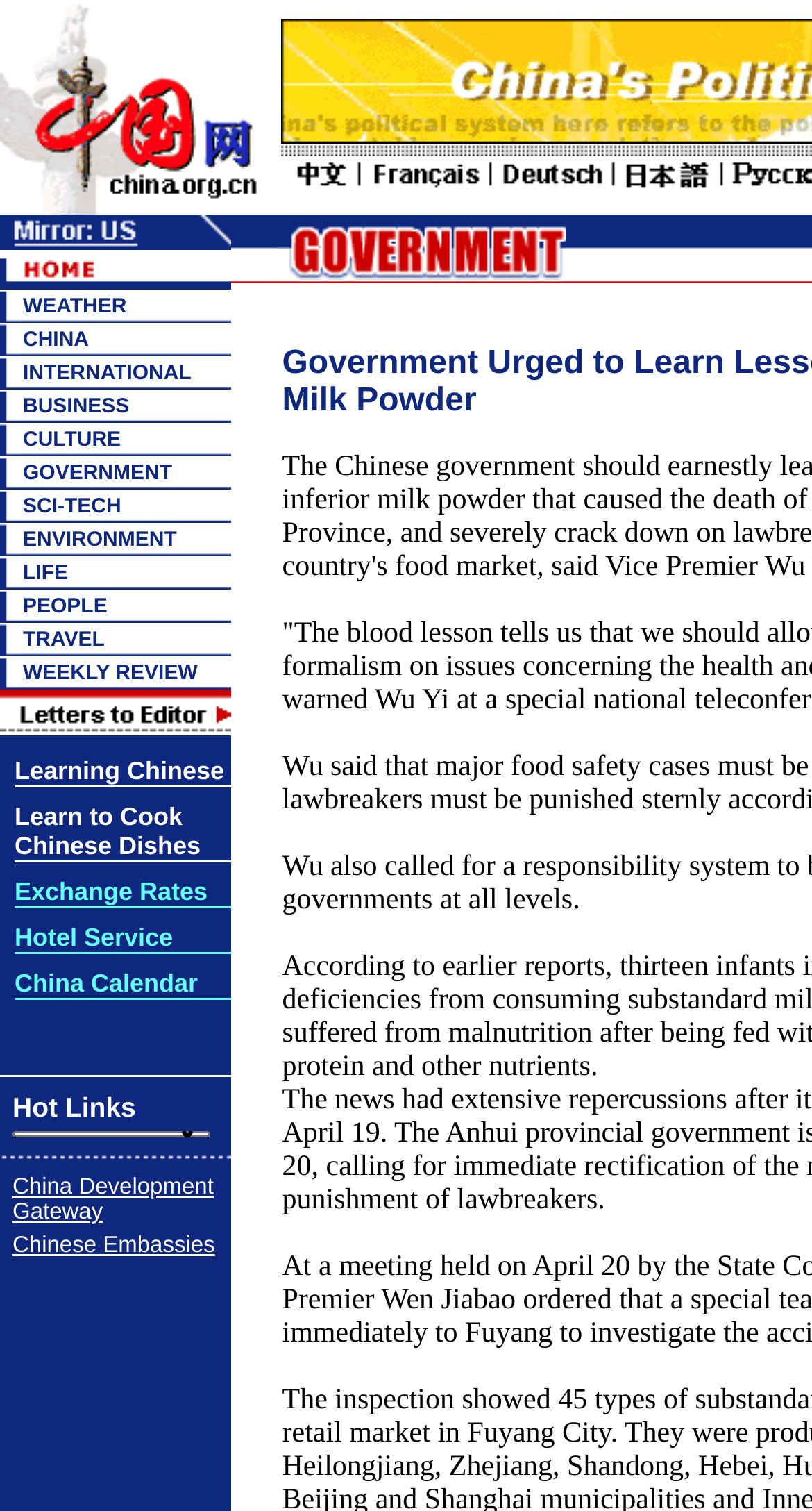How many categories are listed on the webpage?
Using the image as a reference, give an elaborate response to the question.

By examining the webpage structure, I found 11 categories listed, which are weather, China, international, business, culture, government, sci-tech, environment, life, people, and travel.